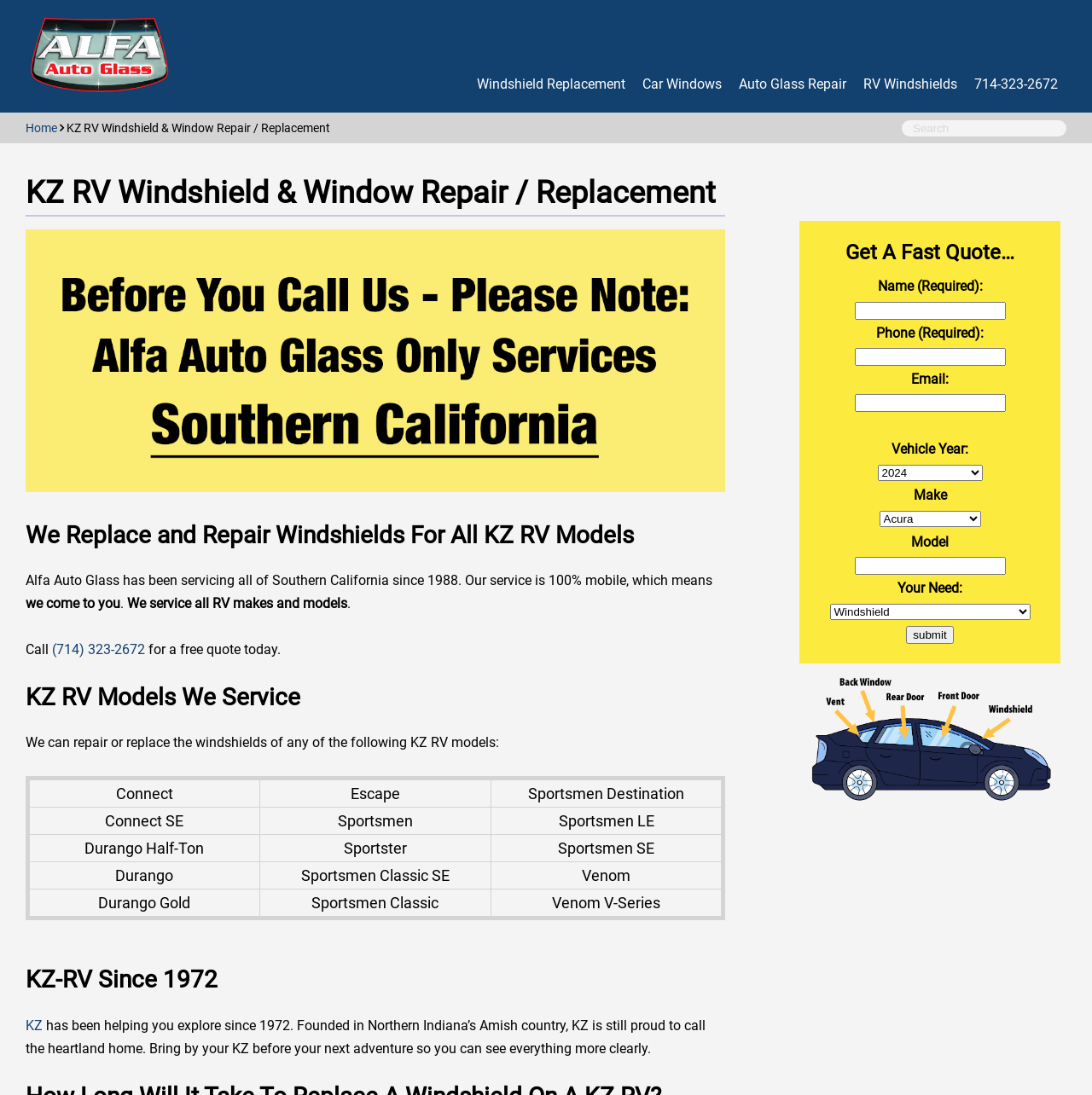Please find the bounding box coordinates of the clickable region needed to complete the following instruction: "Visit myFERI/360". The bounding box coordinates must consist of four float numbers between 0 and 1, i.e., [left, top, right, bottom].

None